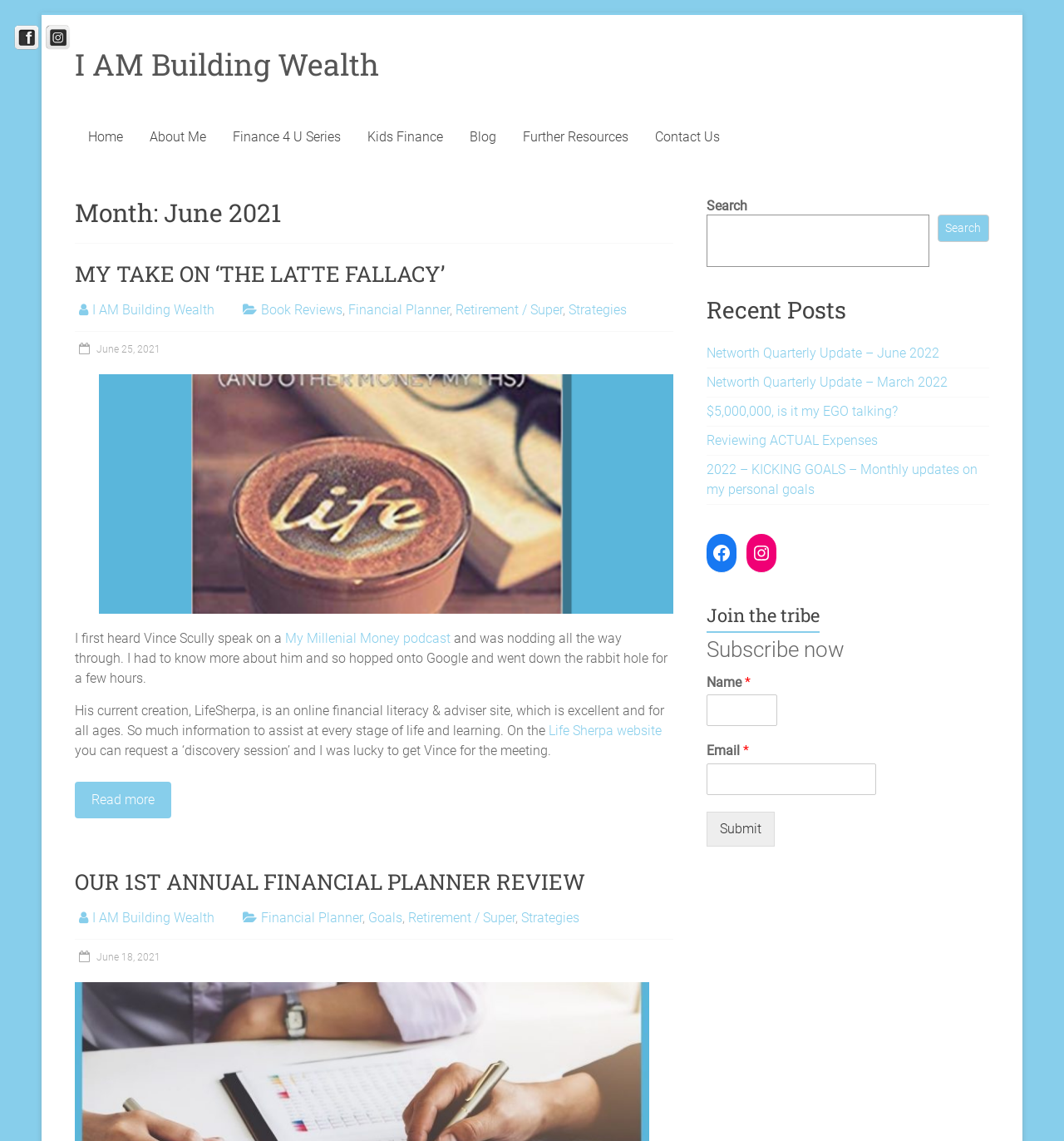Please find the bounding box coordinates of the element's region to be clicked to carry out this instruction: "Read more about 'OUR 1ST ANNUAL FINANCIAL PLANNER REVIEW'".

[0.07, 0.76, 0.55, 0.785]